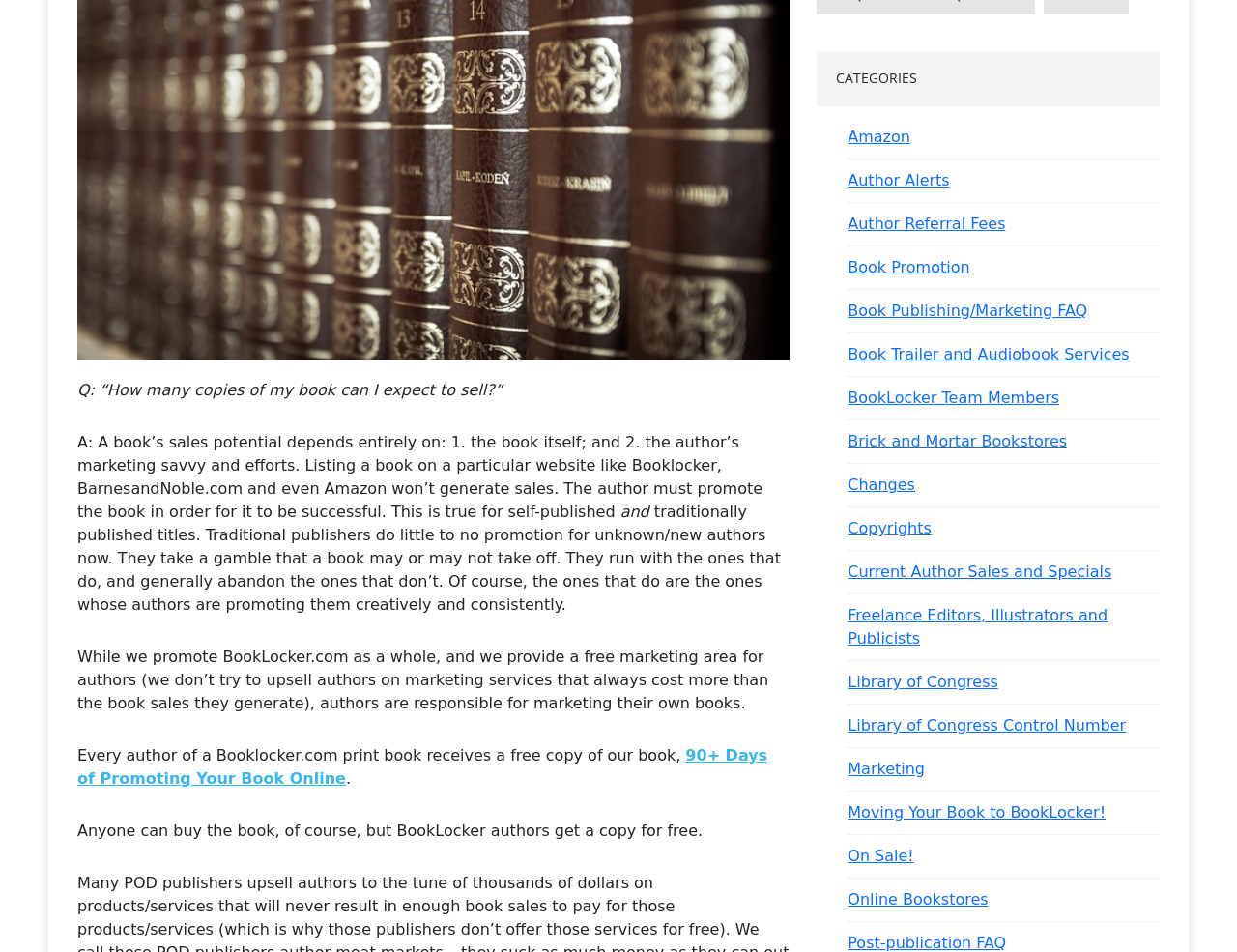Please determine the bounding box coordinates, formatted as (top-left x, top-left y, bottom-right x, bottom-right y), with all values as floating point numbers between 0 and 1. Identify the bounding box of the region described as: Library of Congress

[0.685, 0.694, 0.937, 0.739]